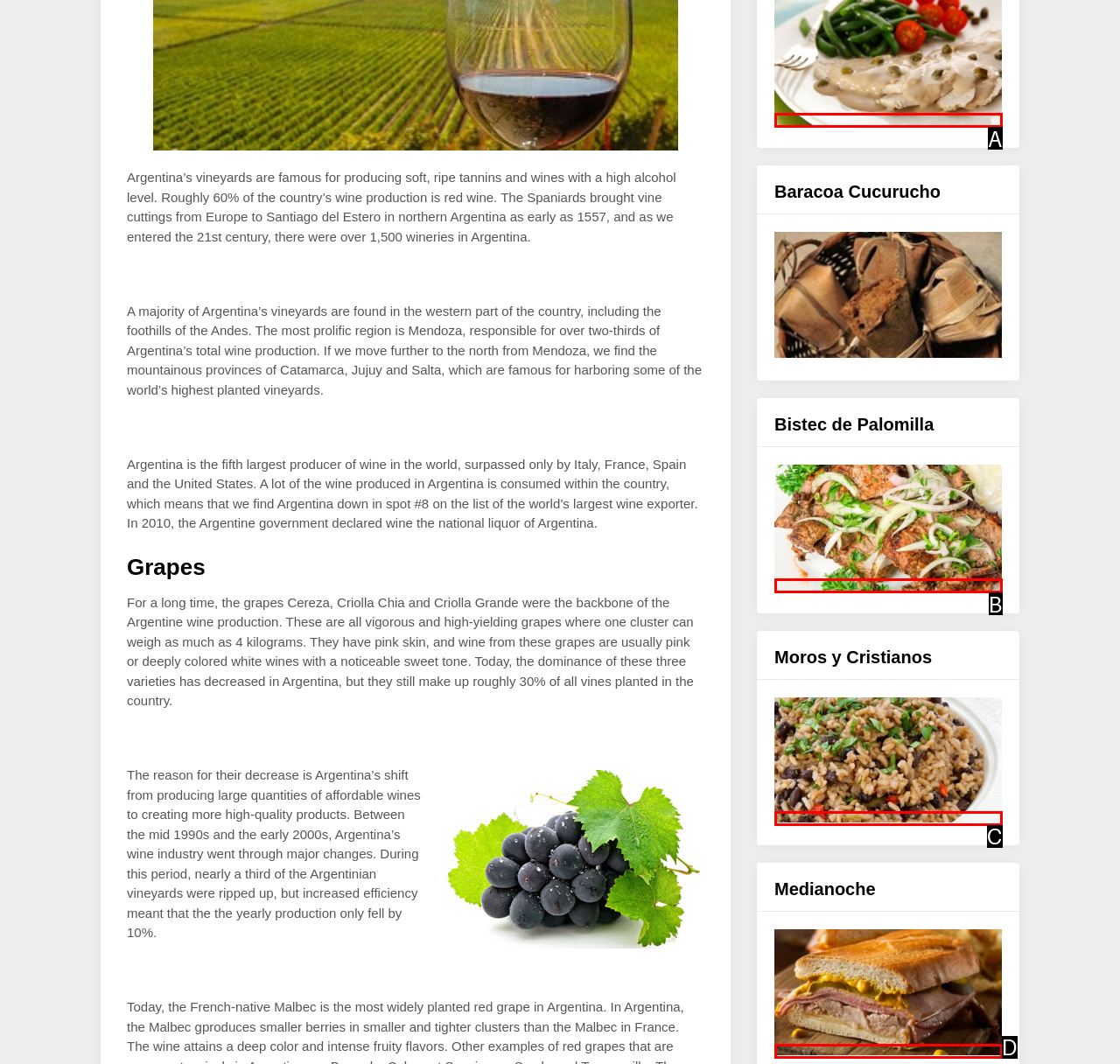Tell me which option best matches the description: title="Medianoche"
Answer with the option's letter from the given choices directly.

D